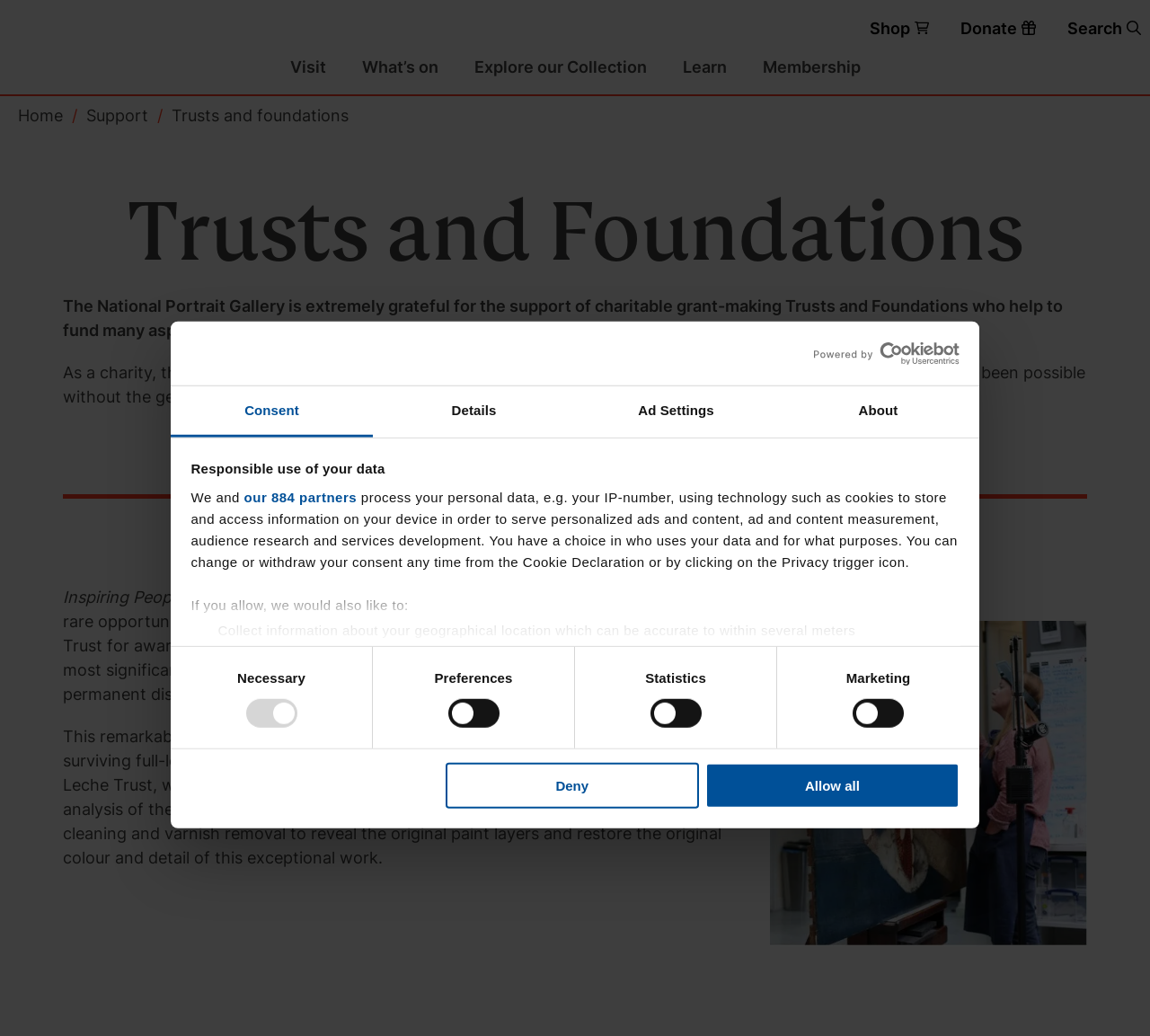What is the name of the project mentioned in the 'Conservation' section?
Provide a concise answer using a single word or phrase based on the image.

Inspiring People